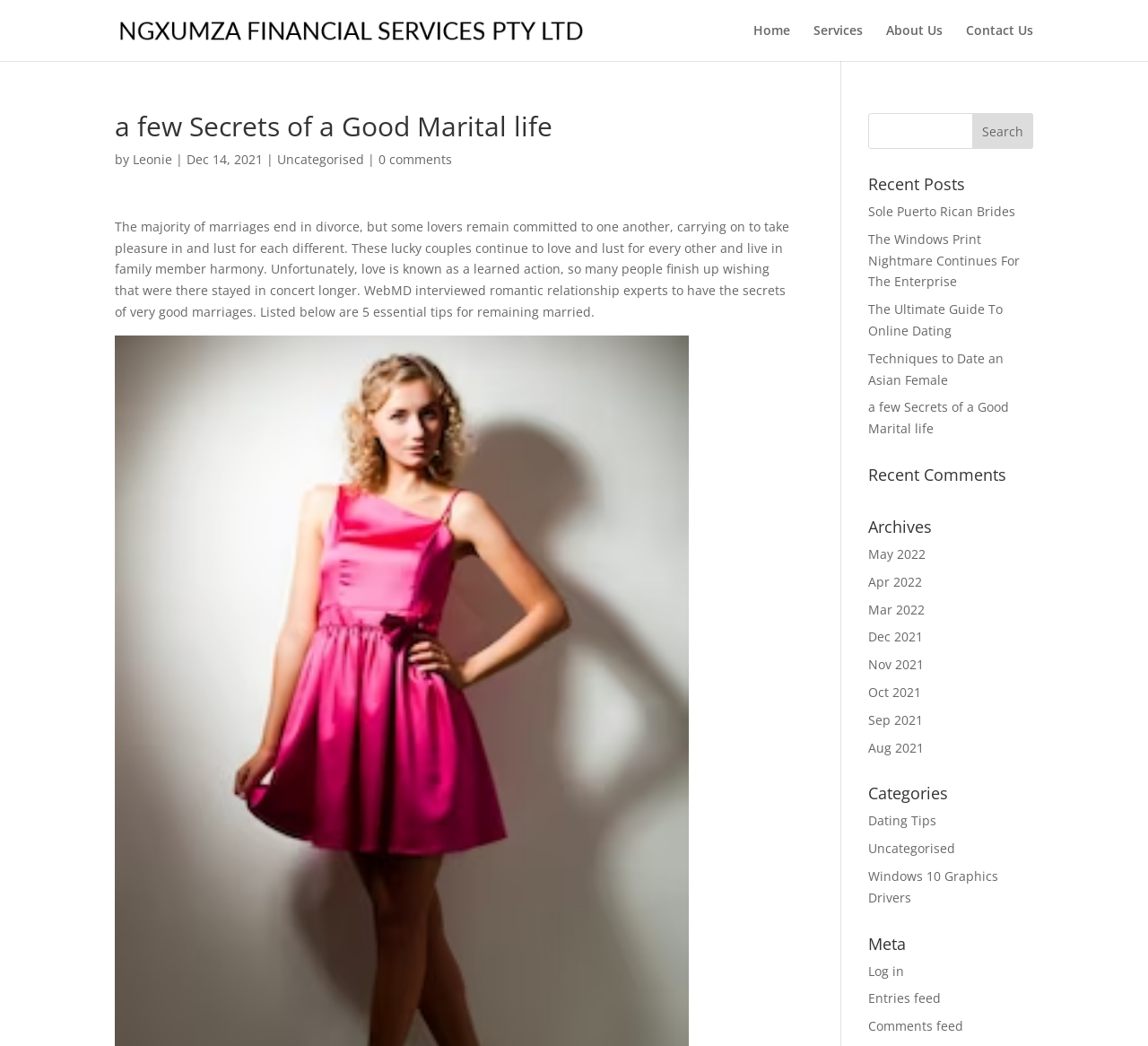Is there a search function on the webpage?
Examine the image closely and answer the question with as much detail as possible.

I found a search function on the webpage by looking at the textbox and button labeled 'Search' which allows users to search for content.